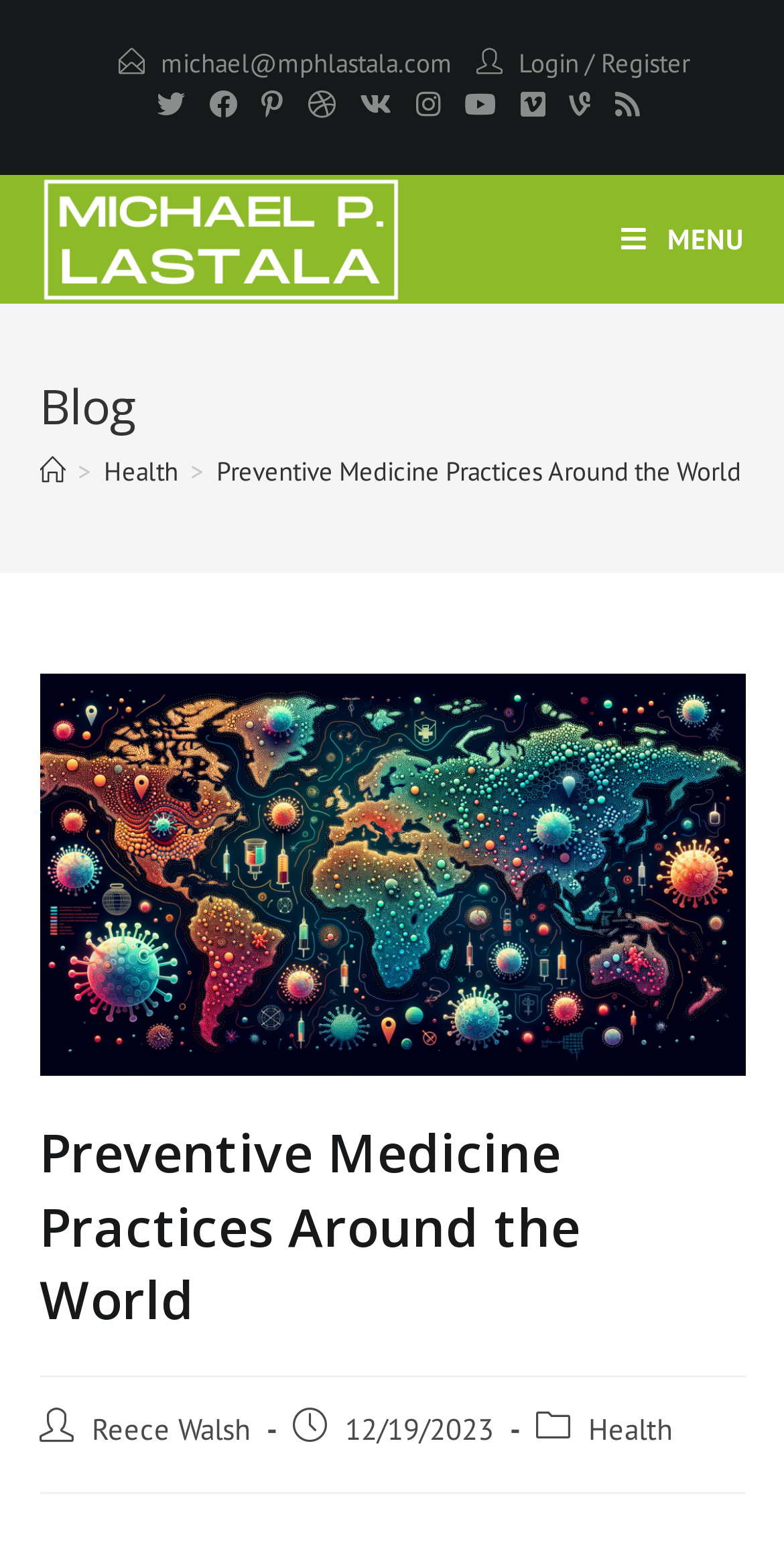From the screenshot, find the bounding box of the UI element matching this description: "Reece Walsh". Supply the bounding box coordinates in the form [left, top, right, bottom], each a float between 0 and 1.

[0.117, 0.915, 0.319, 0.94]